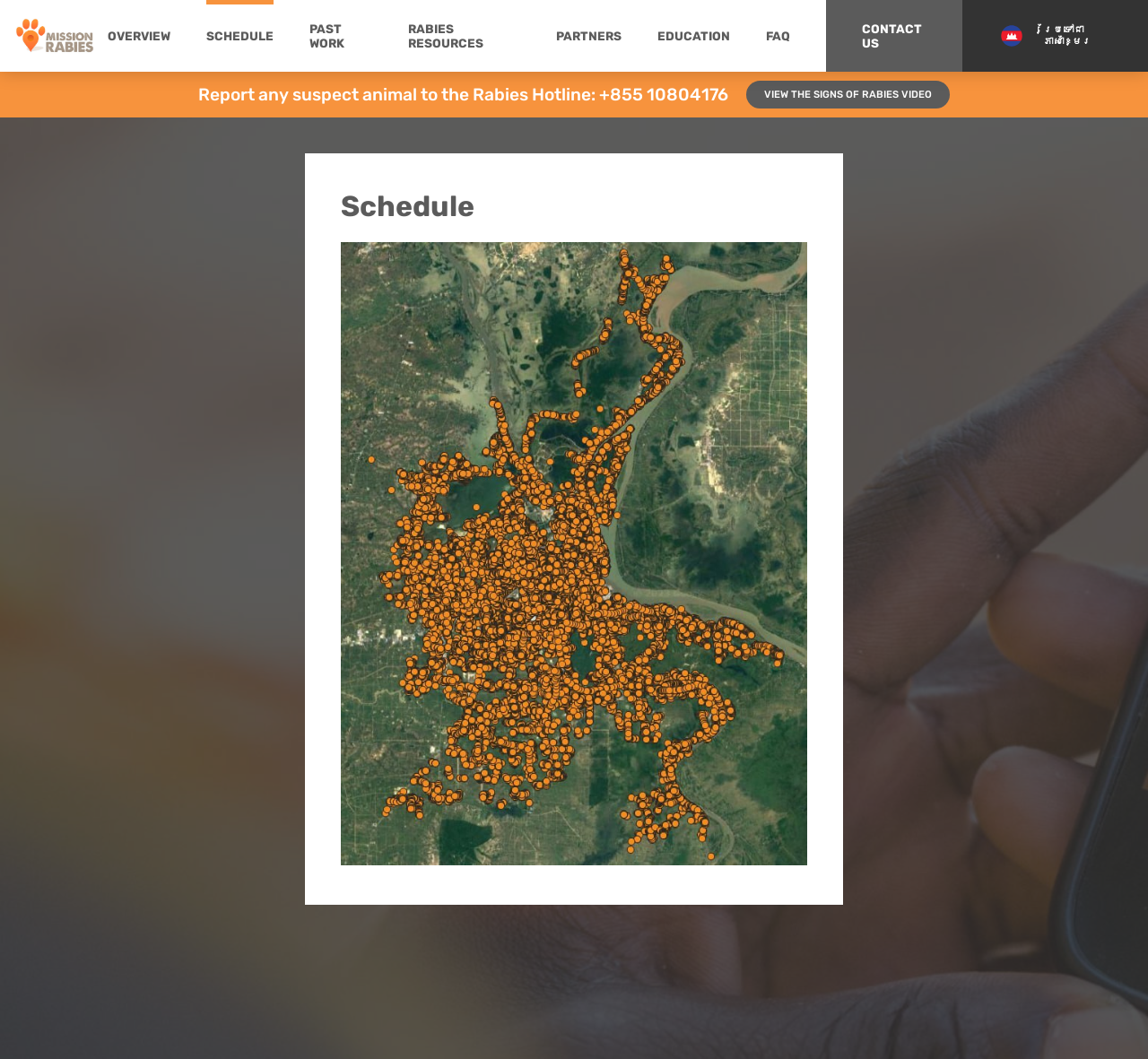Determine the bounding box coordinates for the HTML element mentioned in the following description: "ប្រែទៅជាភាសាខ្មែរ". The coordinates should be a list of four floats ranging from 0 to 1, represented as [left, top, right, bottom].

[0.841, 0.0, 1.0, 0.068]